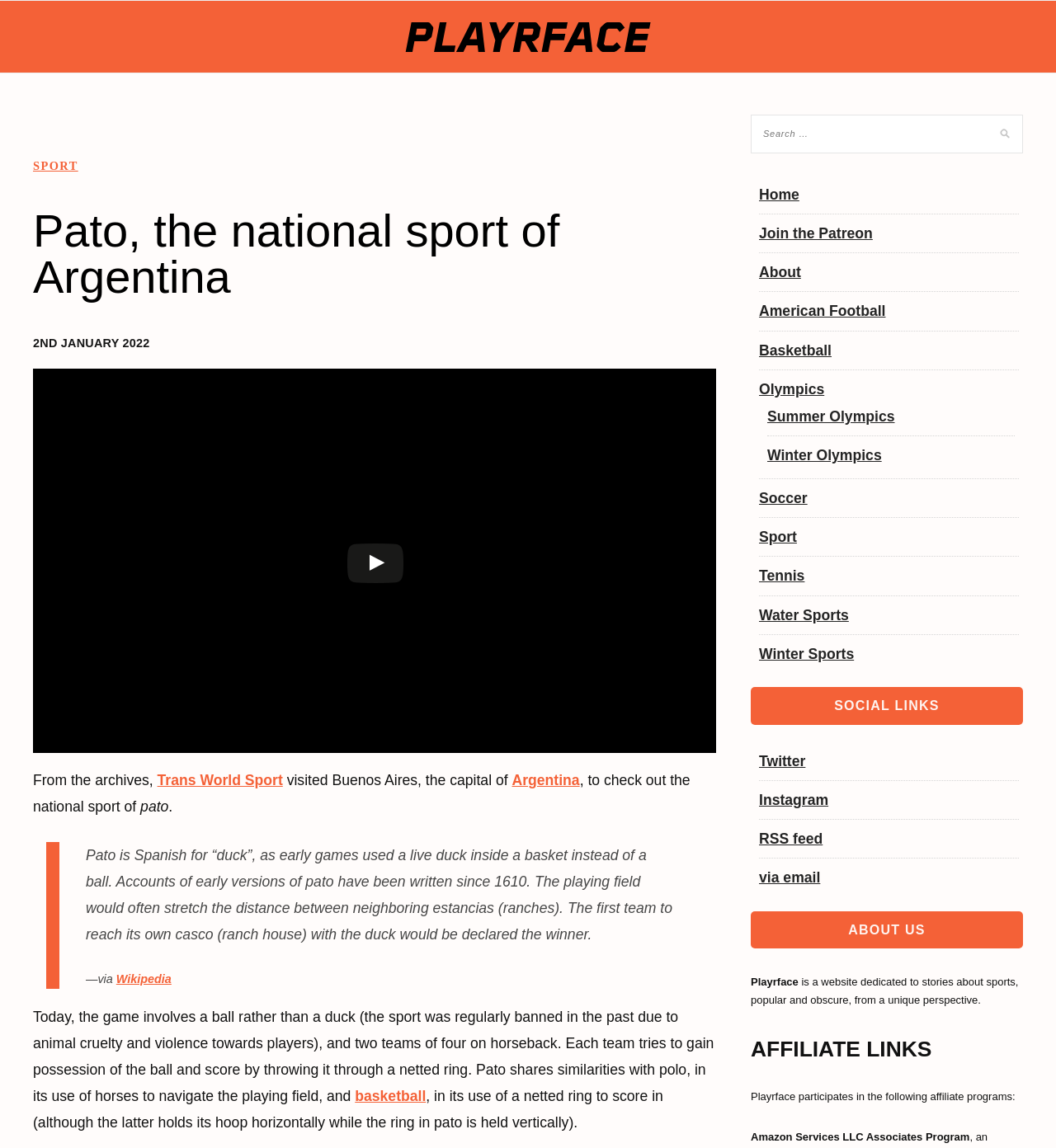Could you please study the image and provide a detailed answer to the question:
What is the name of the link that is located next to the 'Home' link?

The answer can be found by examining the links located at the top of the webpage. The link 'Join the Patreon' is located next to the 'Home' link, which is a prominent element on the page.